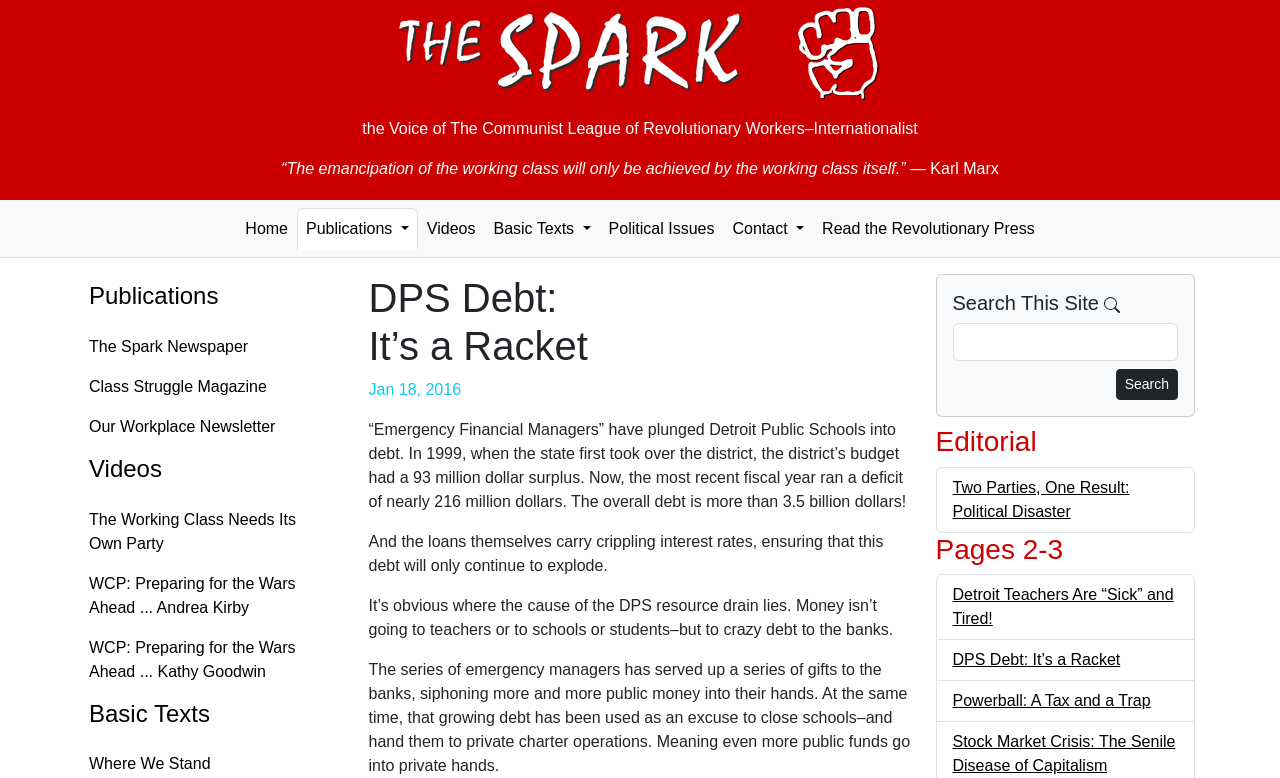Please identify the bounding box coordinates for the region that you need to click to follow this instruction: "Search for something on this site".

[0.744, 0.415, 0.92, 0.464]